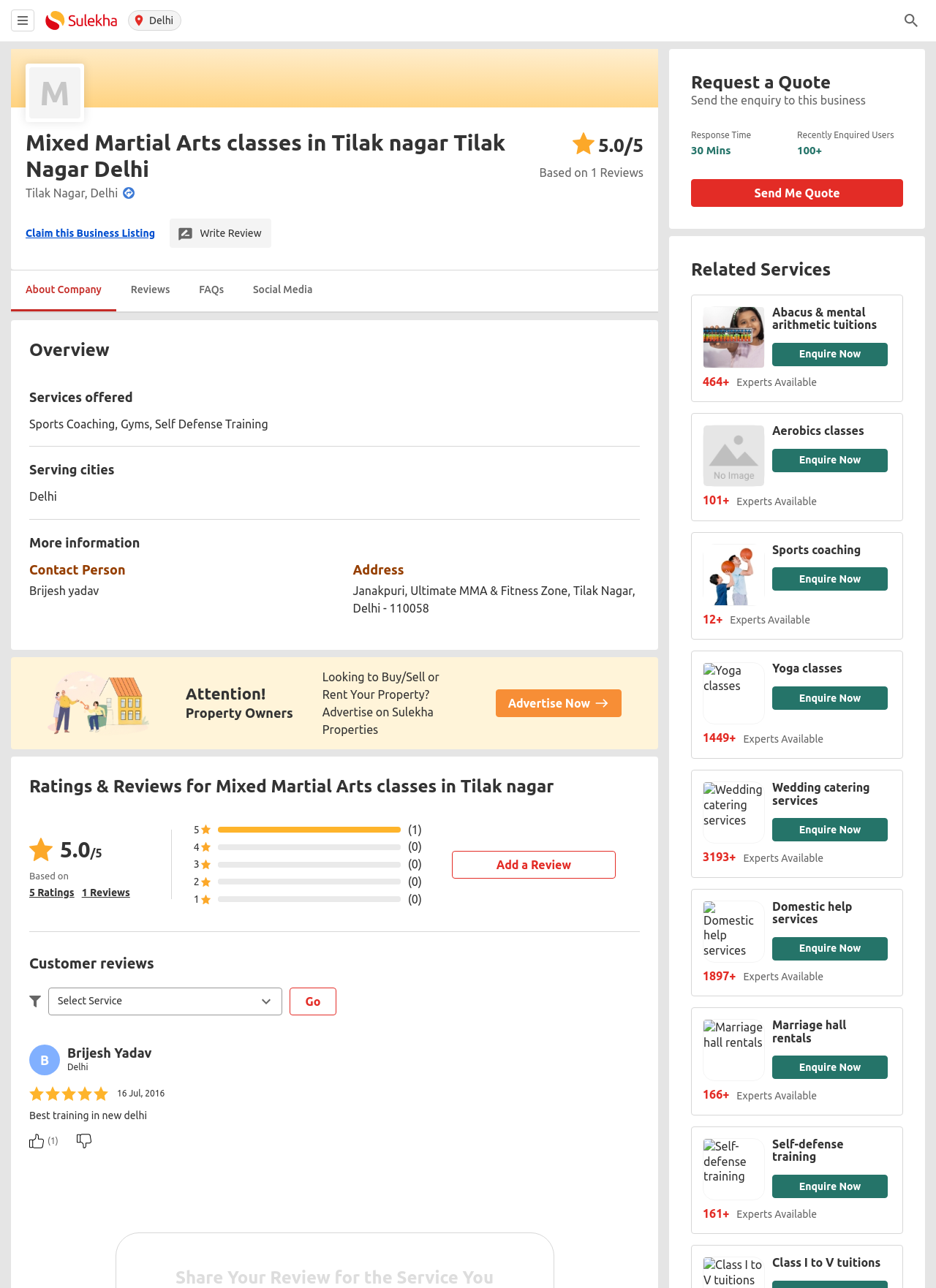Extract the bounding box of the UI element described as: "Add a Review".

[0.483, 0.66, 0.658, 0.682]